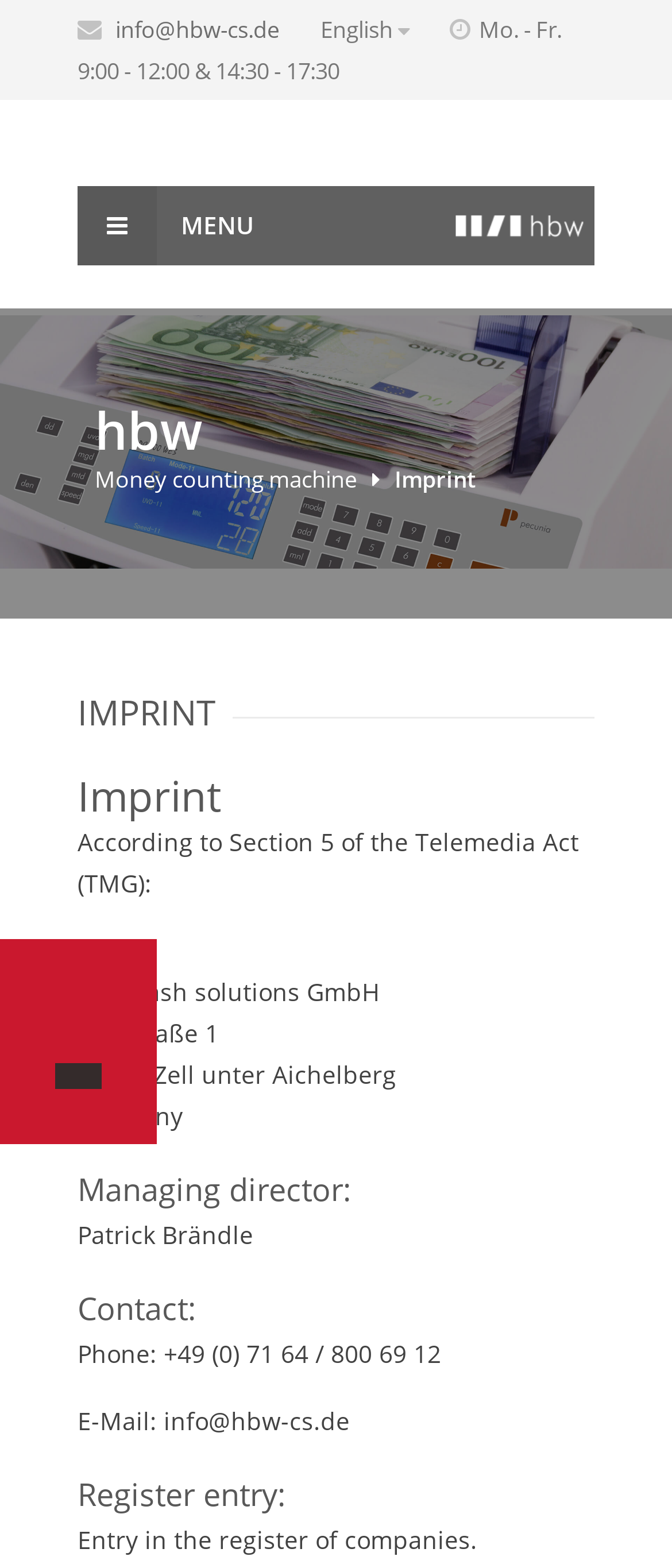What is the address?
Please look at the screenshot and answer using one word or phrase.

Jurastraße 1, 73119 Zell unter Aichelberg, Germany